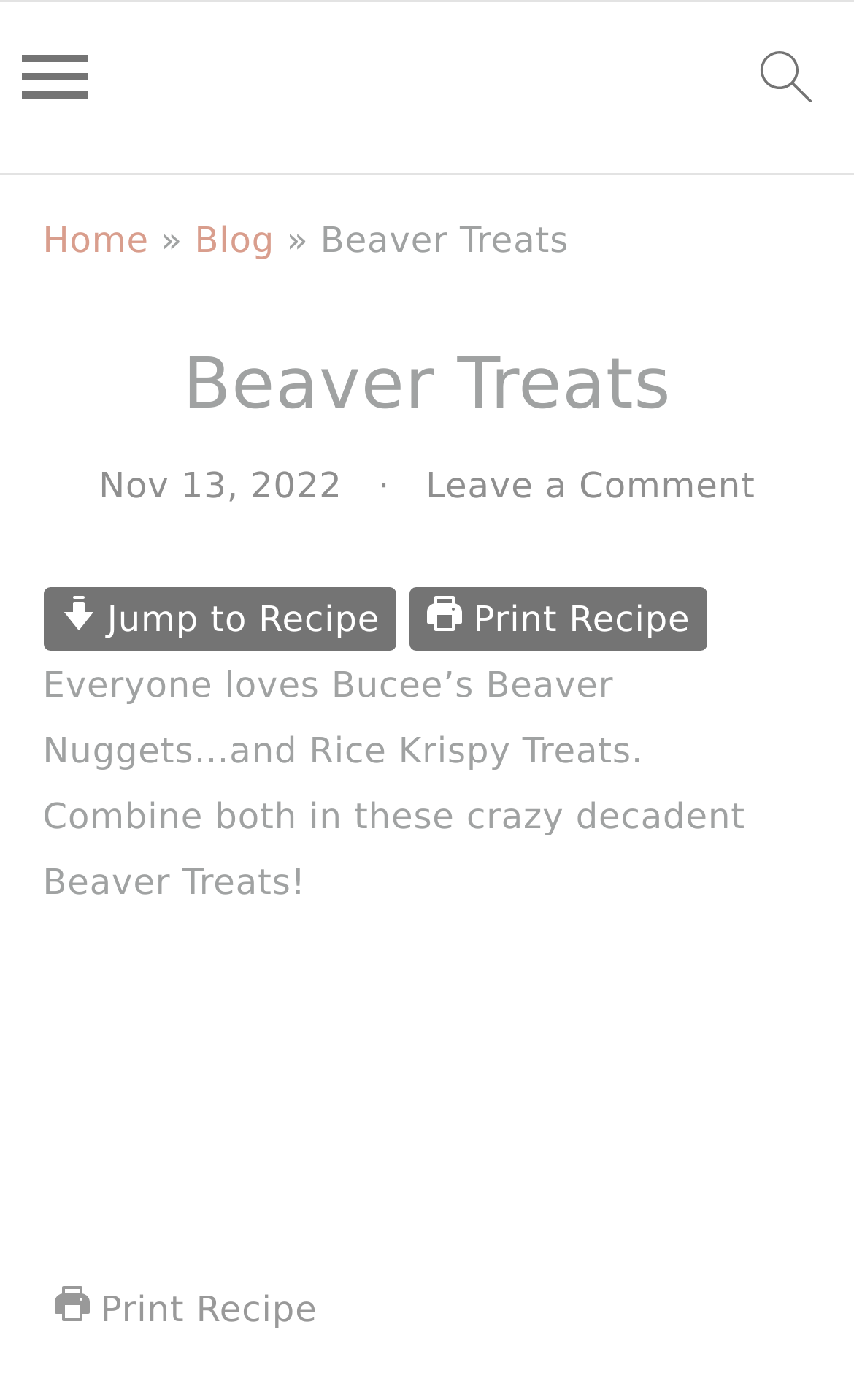What is the purpose of the button with the image?
Respond to the question with a single word or phrase according to the image.

Print Recipe